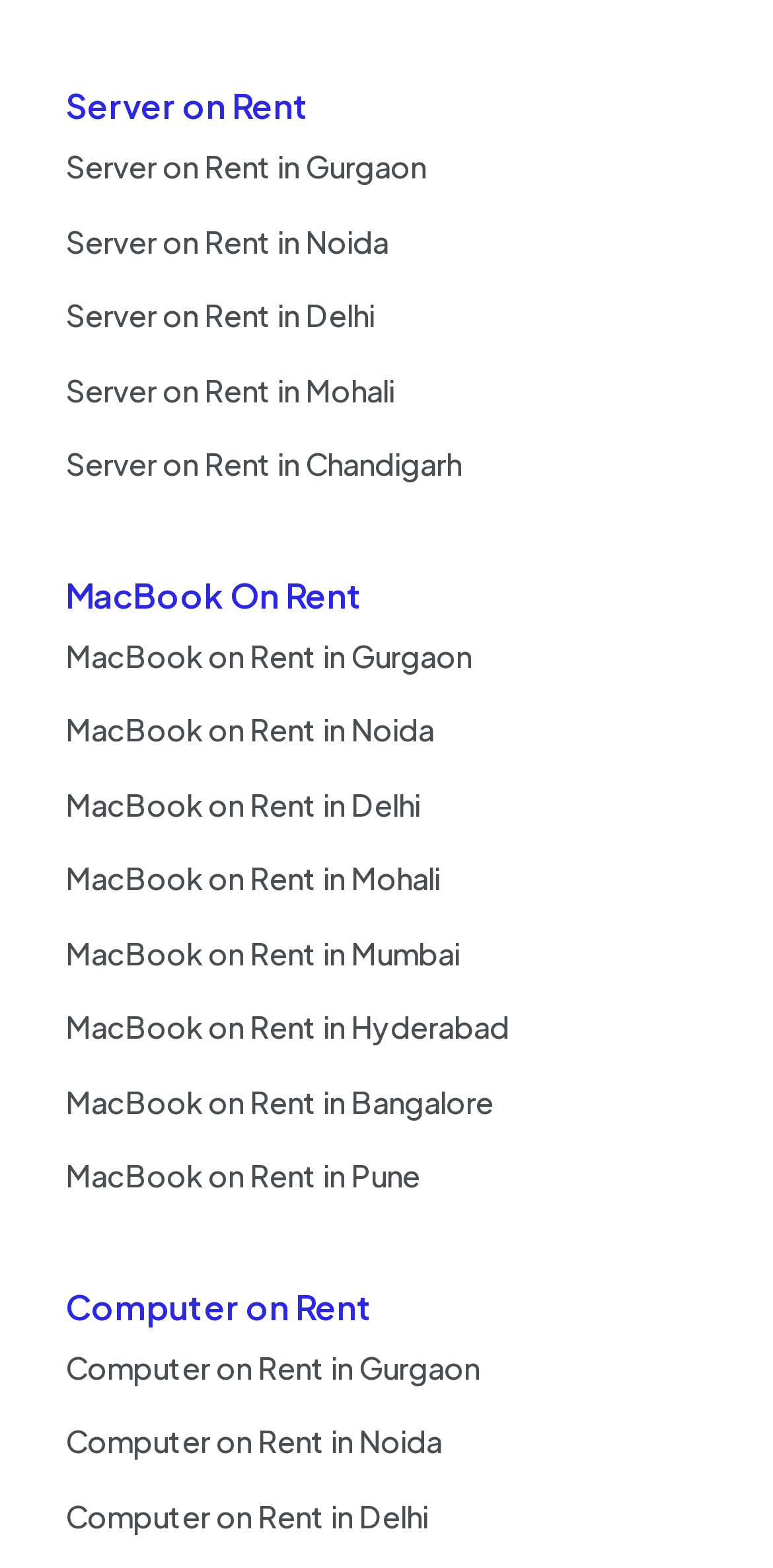Locate the bounding box coordinates of the clickable element to fulfill the following instruction: "Explore Computer on Rent in Gurgaon". Provide the coordinates as four float numbers between 0 and 1 in the format [left, top, right, bottom].

[0.085, 0.845, 0.89, 0.893]